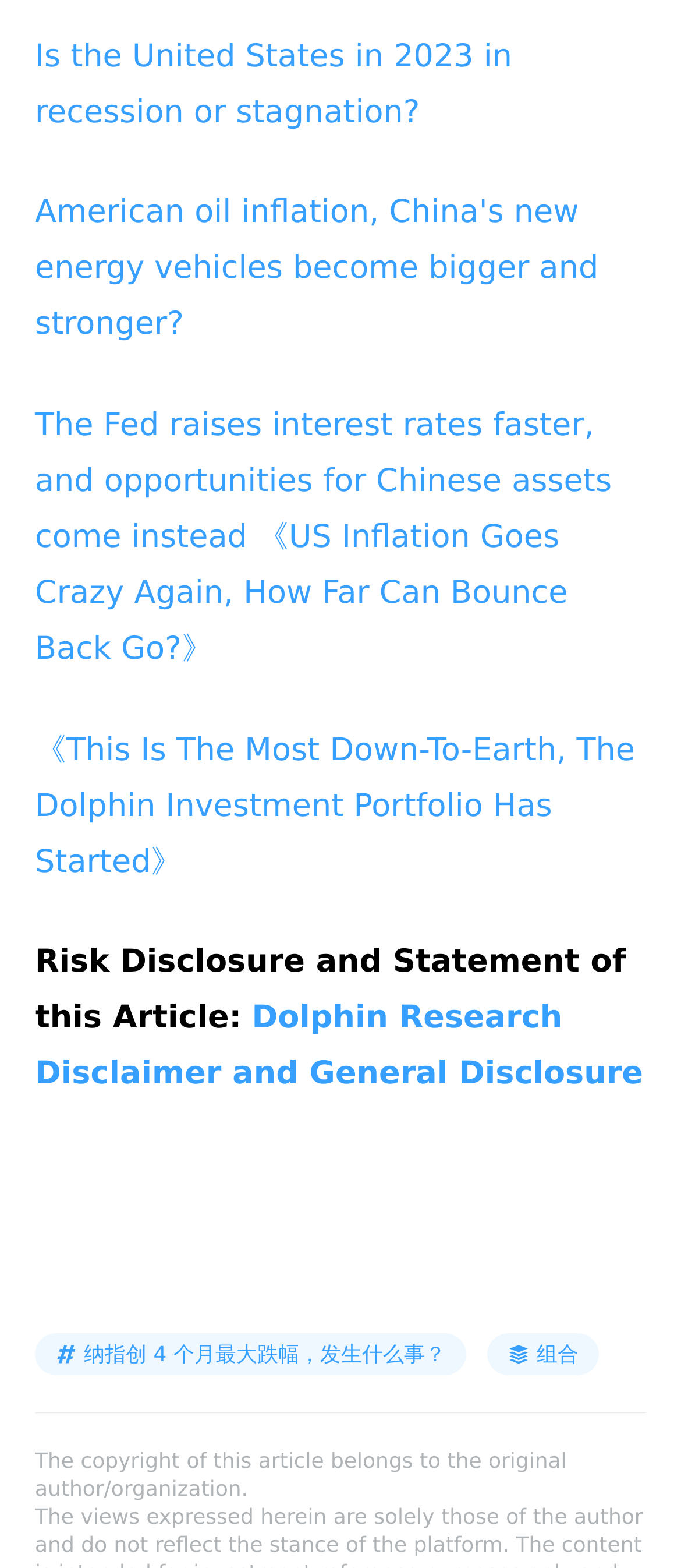Identify the bounding box coordinates for the element you need to click to achieve the following task: "Click on the combination button". The coordinates must be four float values ranging from 0 to 1, formatted as [left, top, right, bottom].

[0.716, 0.857, 0.88, 0.875]